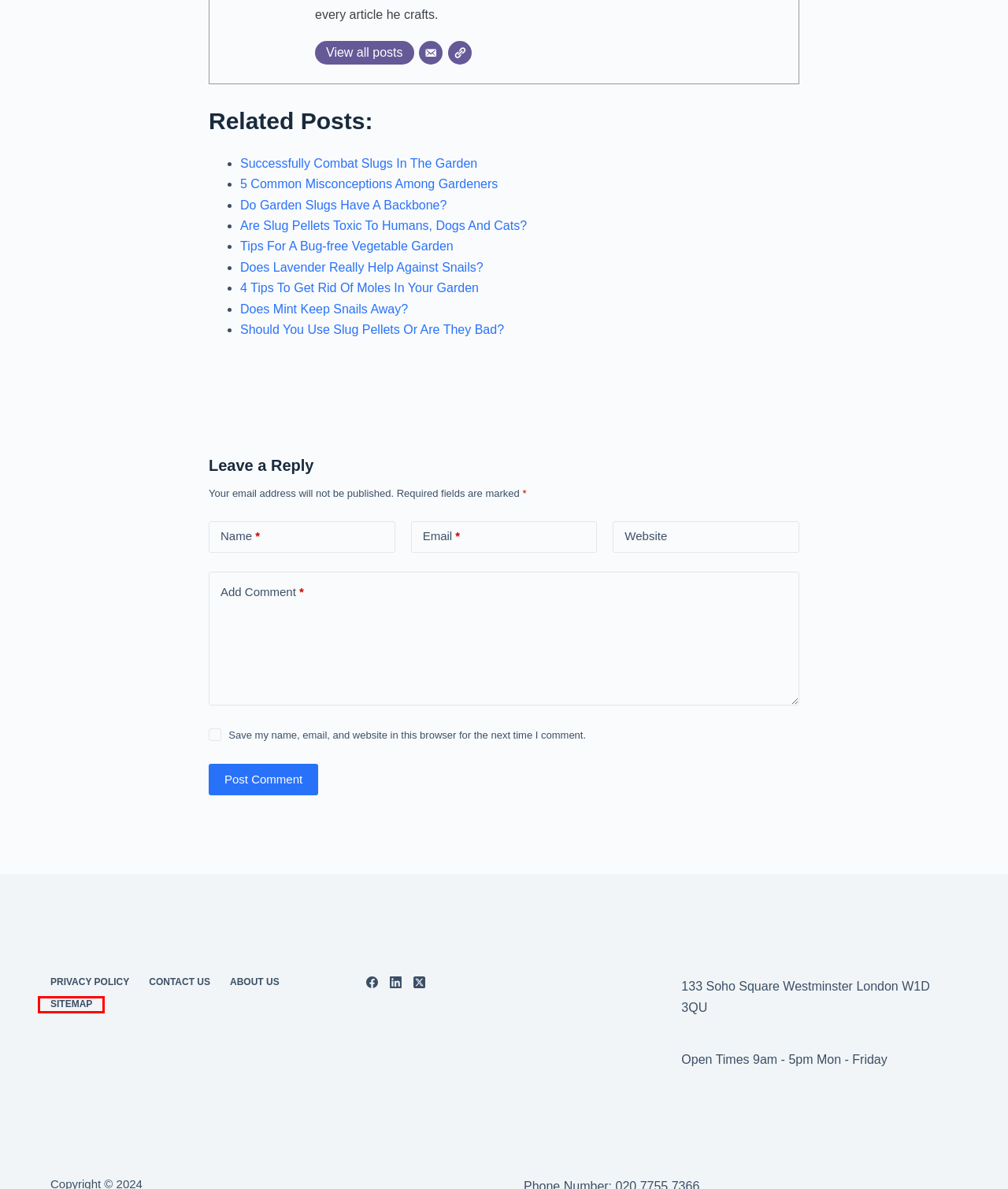Observe the screenshot of a webpage with a red bounding box around an element. Identify the webpage description that best fits the new page after the element inside the bounding box is clicked. The candidates are:
A. Sitemap - Gardeninguru
B. 4 Tips To Get Rid Of Moles In Your Garden - Gardeninguru
C. Does Lavender Really Help Against Snails? - Gardeninguru
D. Tips For A Bug-free Vegetable Garden - Gardeninguru
E. Contact Us - Gardeninguru
F. Successfully Combat Slugs In The Garden - Gardeninguru
G. Does Mint Keep Snails Away? - Gardeninguru
H. Should You Use Slug Pellets Or Are They Bad? - Gardeninguru

A